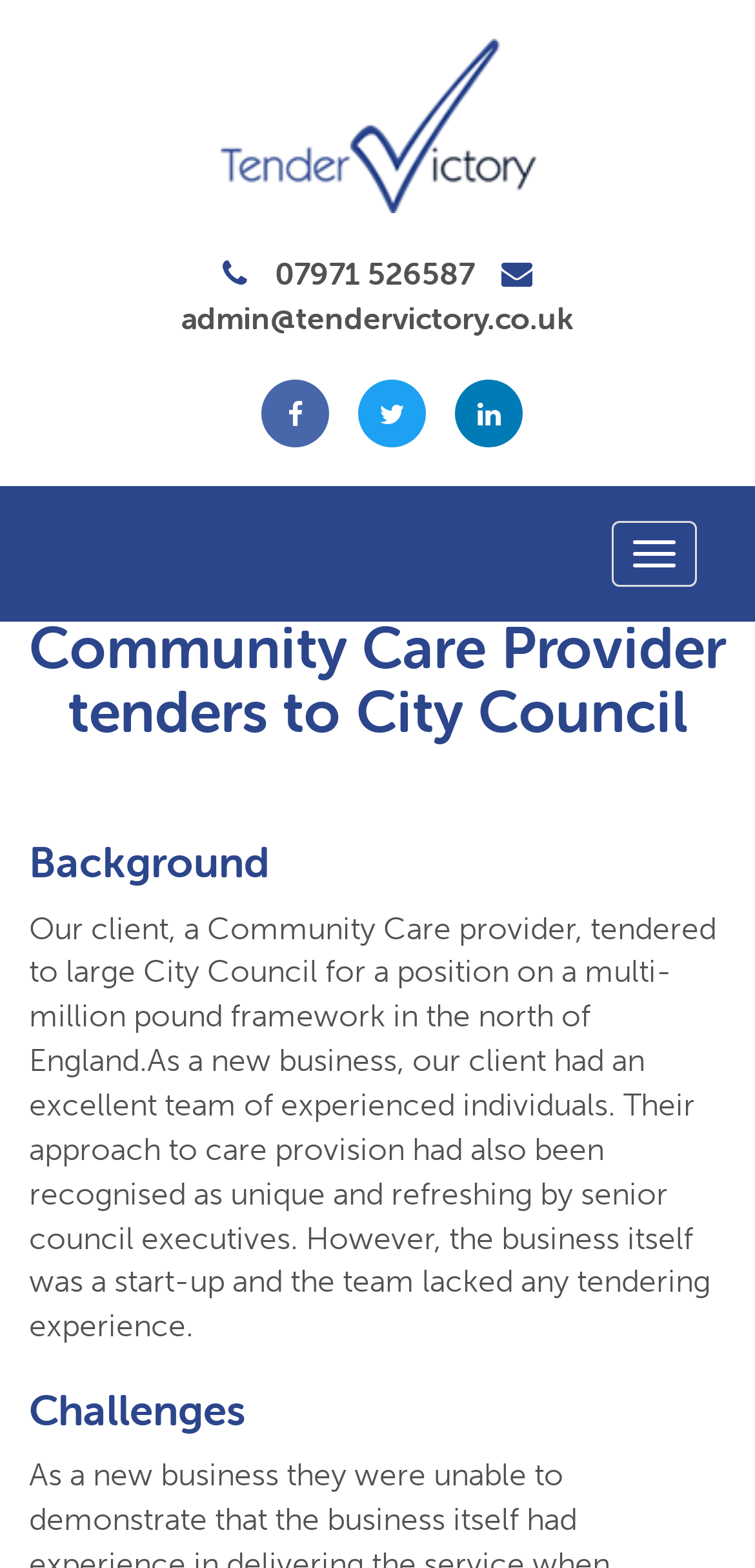Determine the bounding box coordinates of the clickable region to follow the instruction: "Toggle navigation menu".

[0.81, 0.332, 0.923, 0.374]